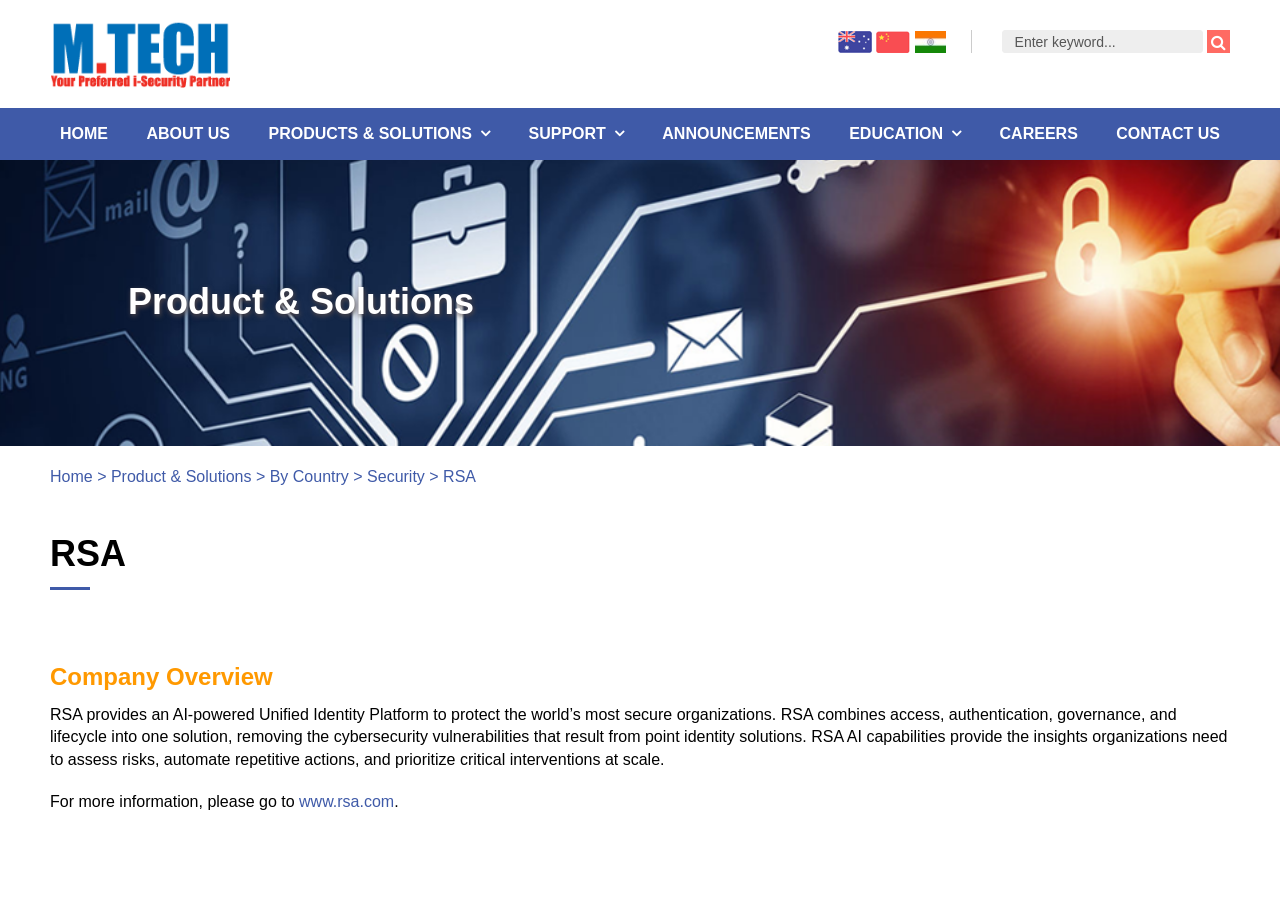Using the description "Product & Solutions", predict the bounding box of the relevant HTML element.

[0.087, 0.508, 0.196, 0.527]